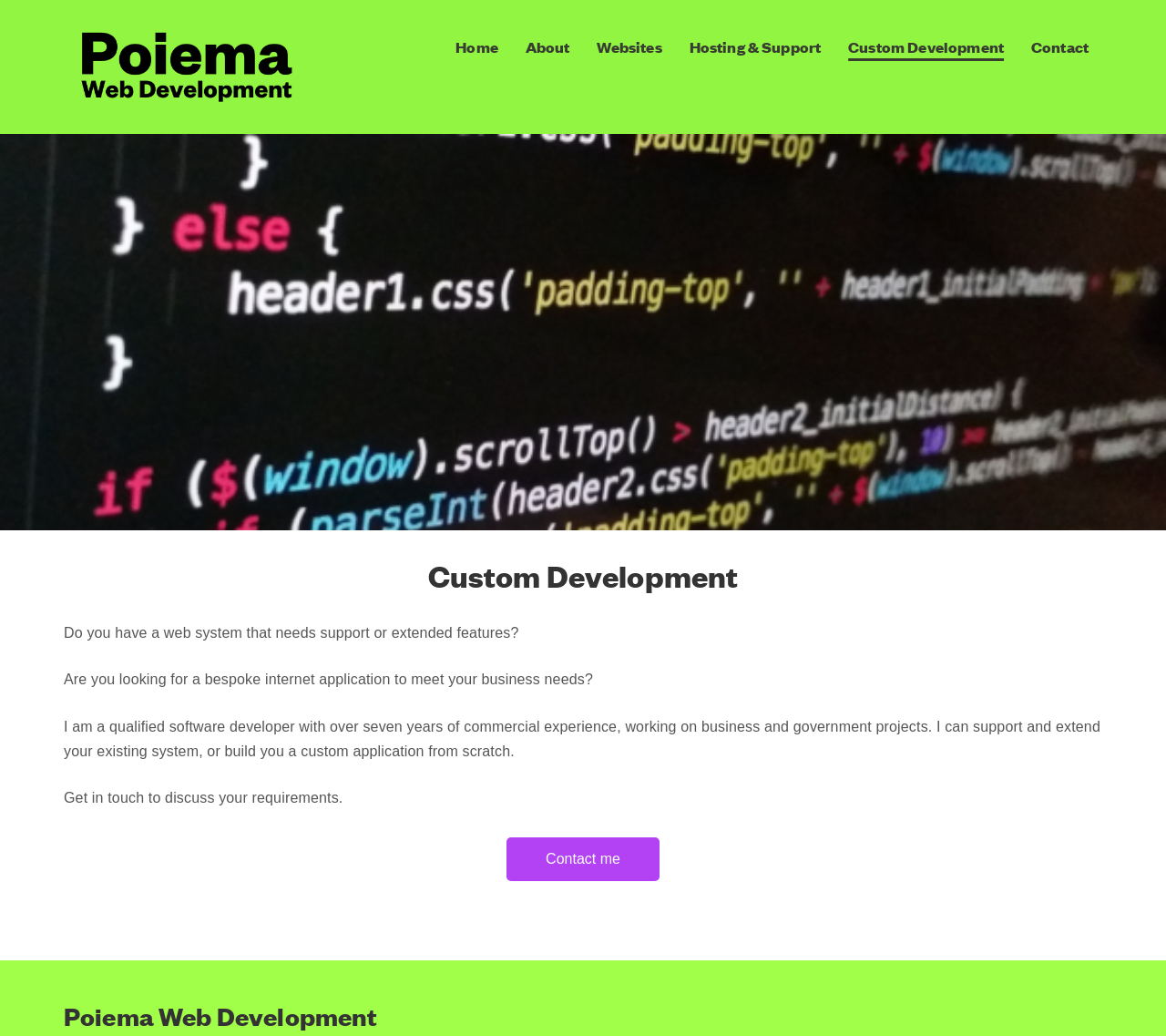Specify the bounding box coordinates of the area to click in order to follow the given instruction: "contact the developer."

[0.434, 0.808, 0.566, 0.851]